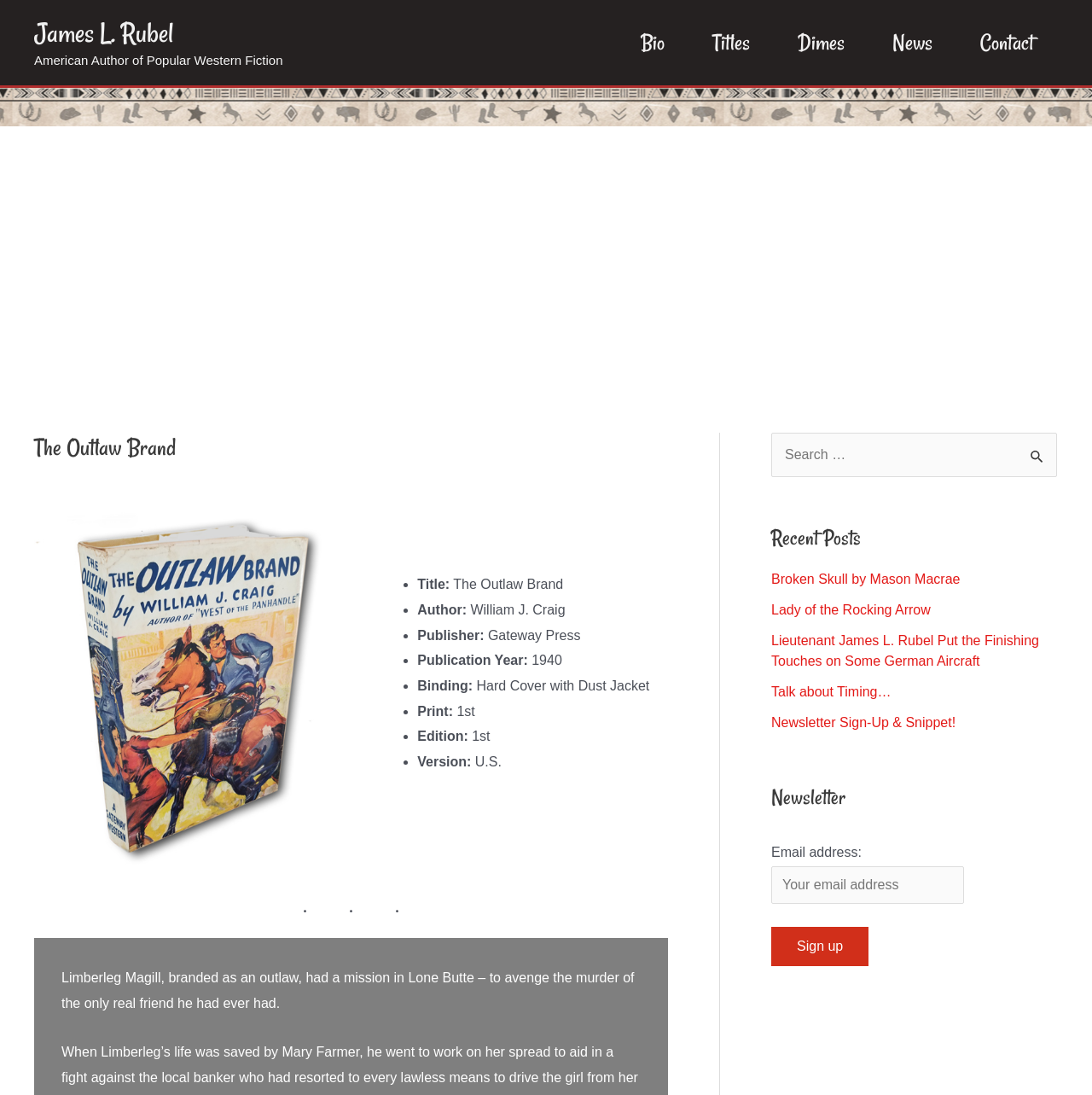Identify the bounding box coordinates of the element that should be clicked to fulfill this task: "Read the 'Broken Skull by Mason Macrae' post". The coordinates should be provided as four float numbers between 0 and 1, i.e., [left, top, right, bottom].

[0.706, 0.522, 0.879, 0.535]